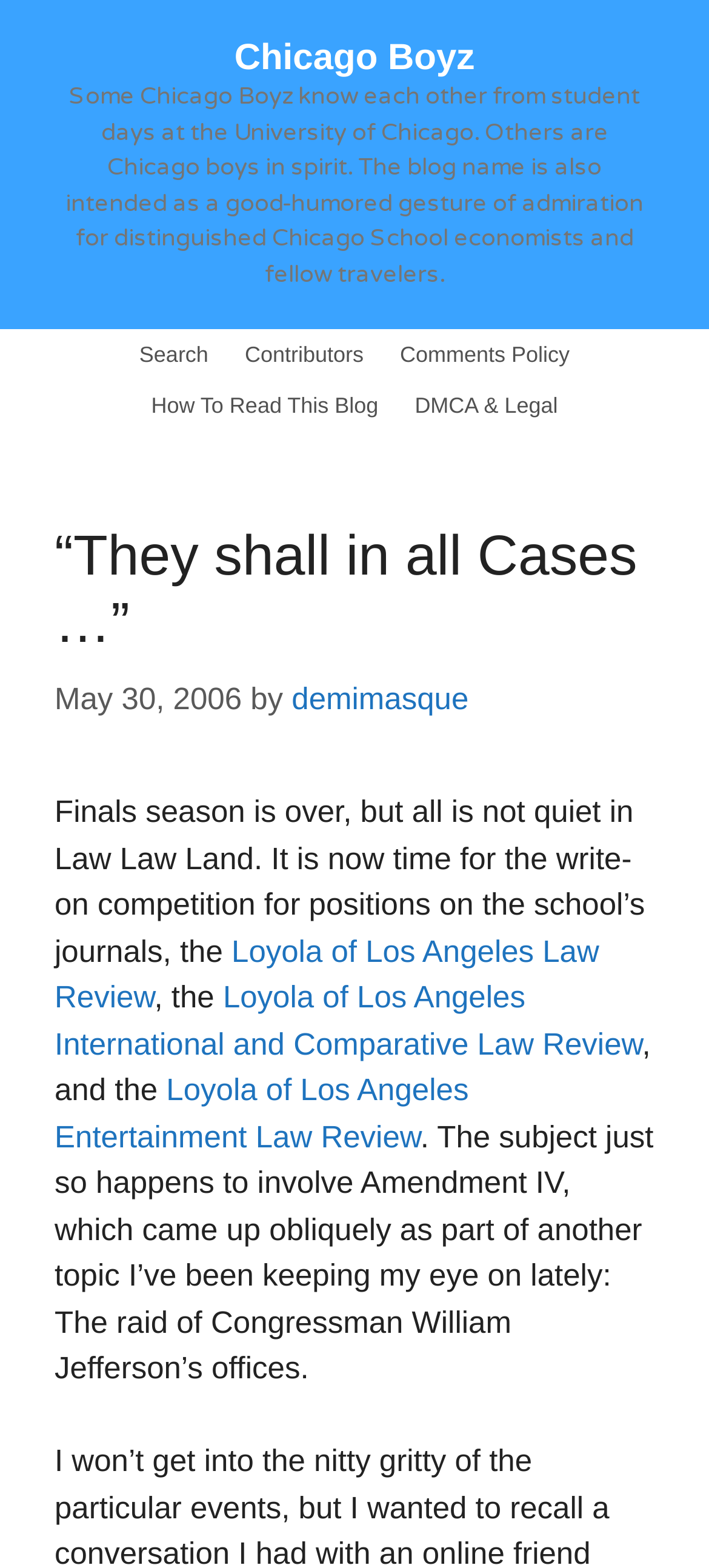Identify the bounding box coordinates of the region that should be clicked to execute the following instruction: "read the post by demimasque".

[0.411, 0.435, 0.661, 0.457]